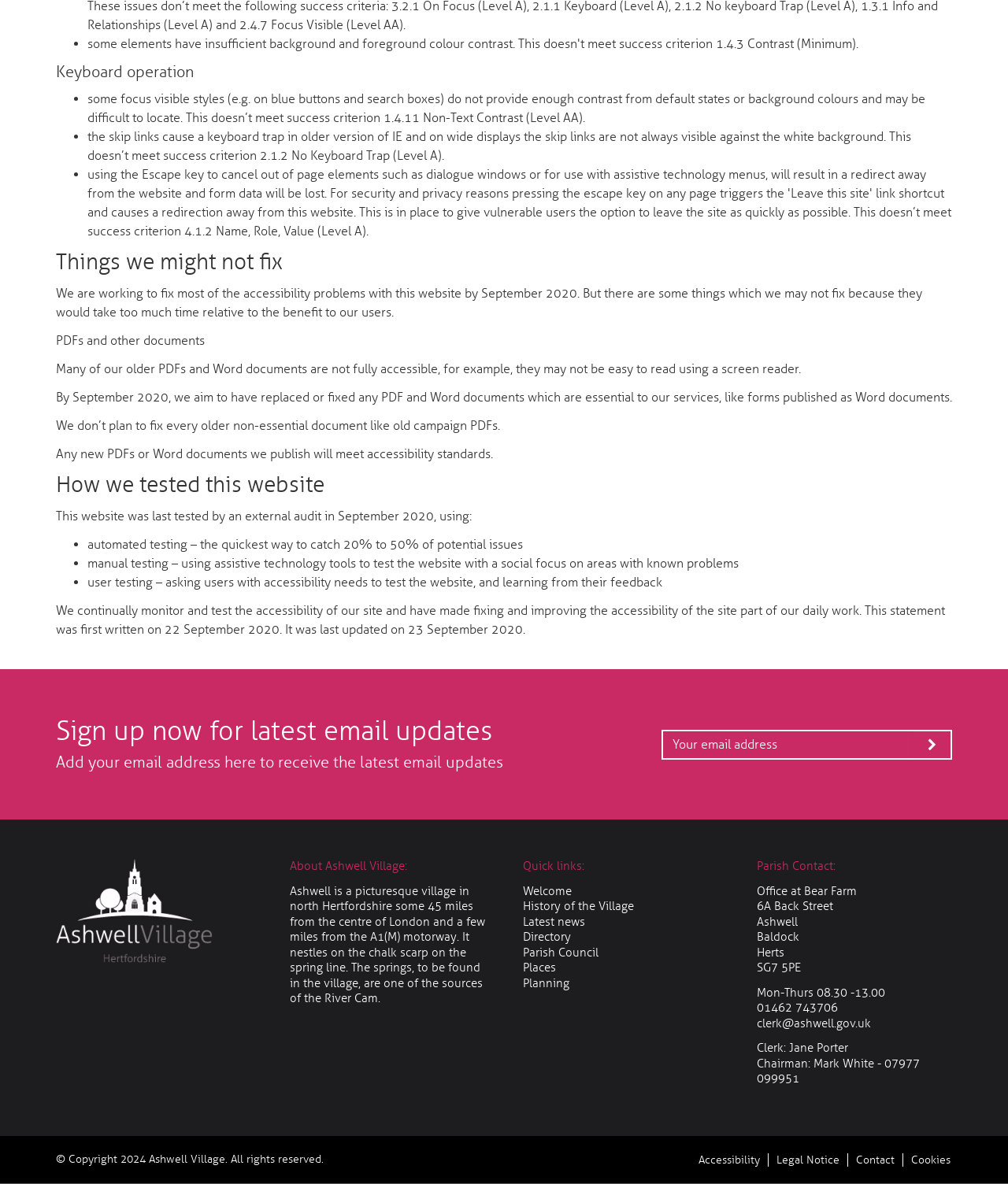Given the description of the UI element: "Contact", predict the bounding box coordinates in the form of [left, top, right, bottom], with each value being a float between 0 and 1.

[0.841, 0.974, 0.896, 0.985]